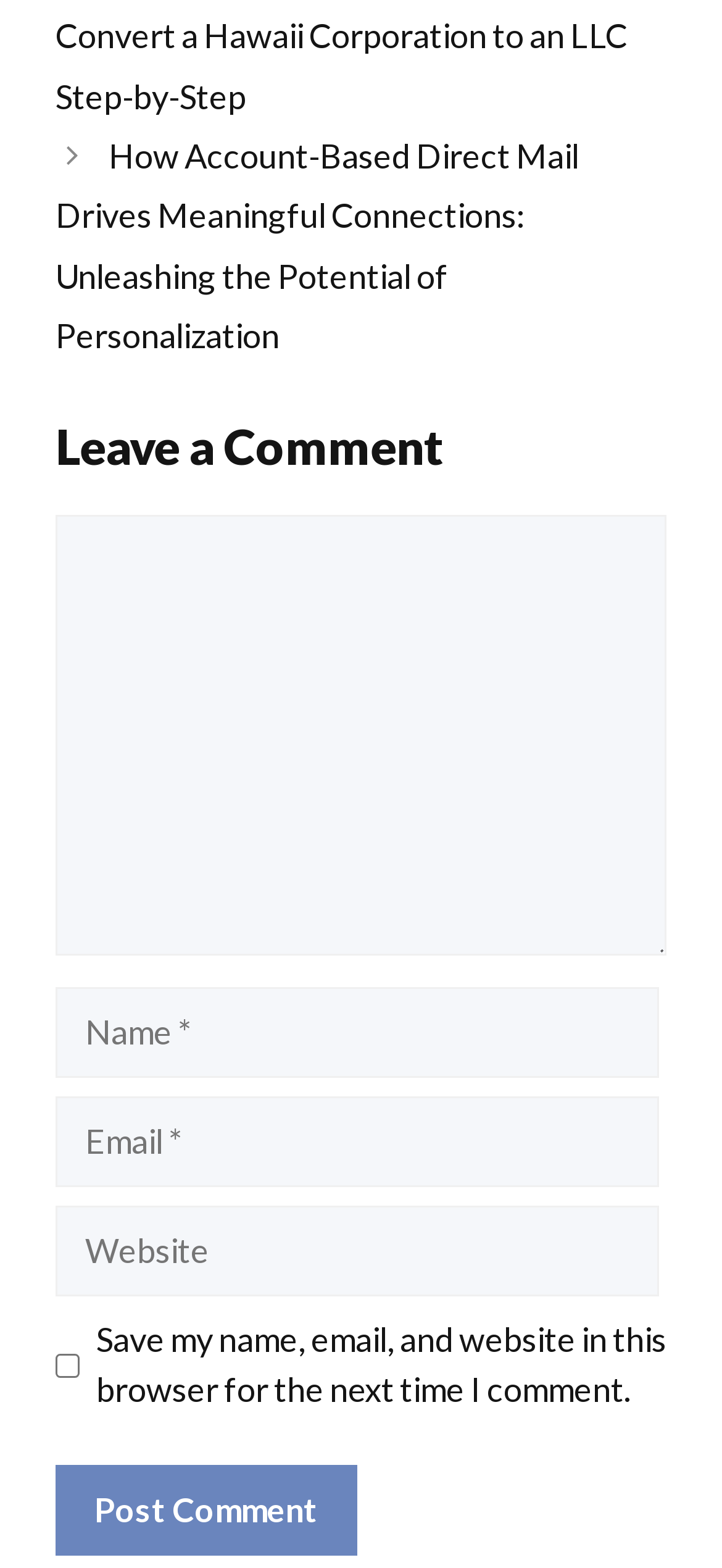How many textboxes are required to submit a comment?
Provide a detailed answer to the question using information from the image.

The textboxes labeled as 'Comment', 'Name', and 'Email' have the 'required: True' attribute, which means that they must be filled in to submit a comment. The 'Website' textbox does not have this attribute, indicating that it is optional.